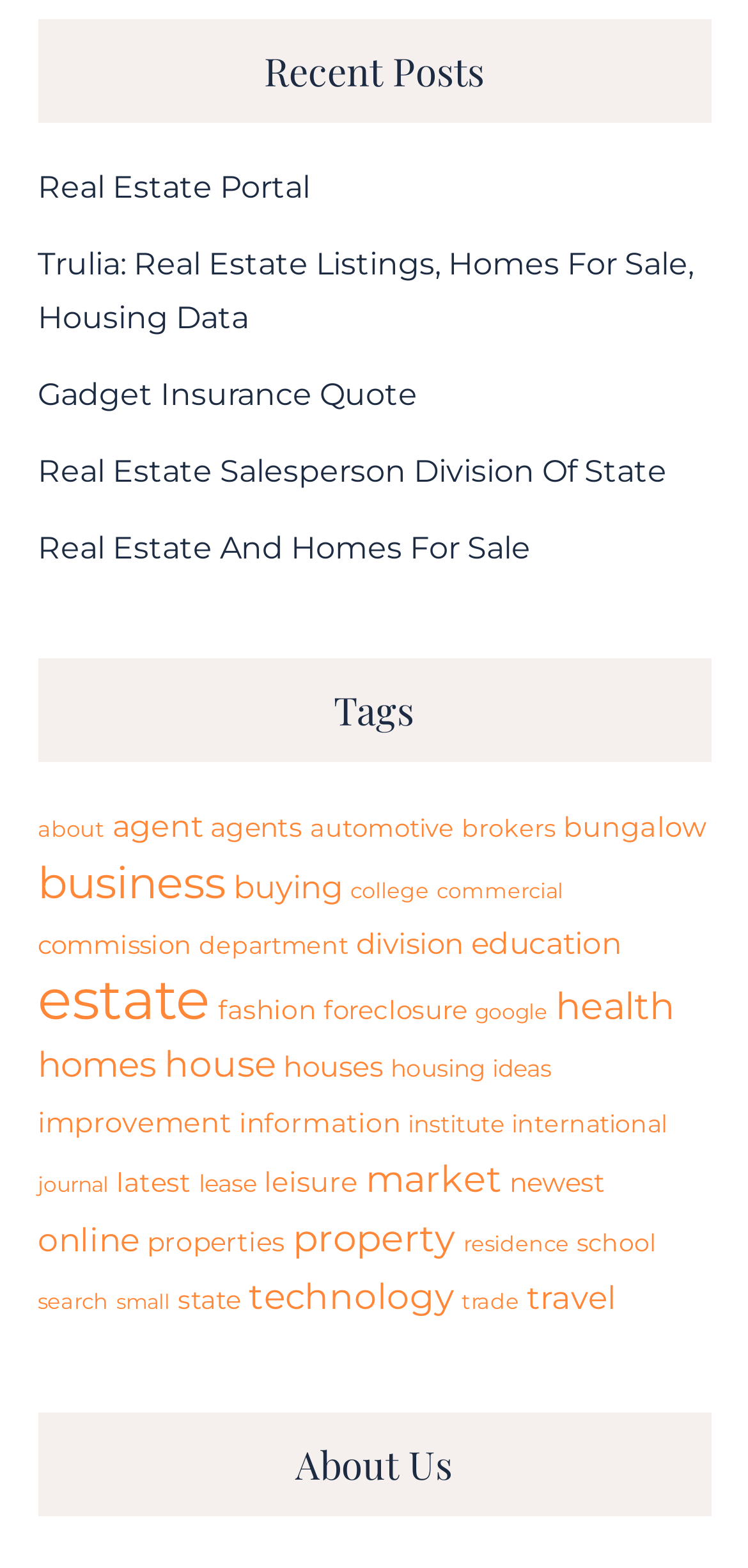Pinpoint the bounding box coordinates of the clickable element needed to complete the instruction: "Share on Facebook". The coordinates should be provided as four float numbers between 0 and 1: [left, top, right, bottom].

None